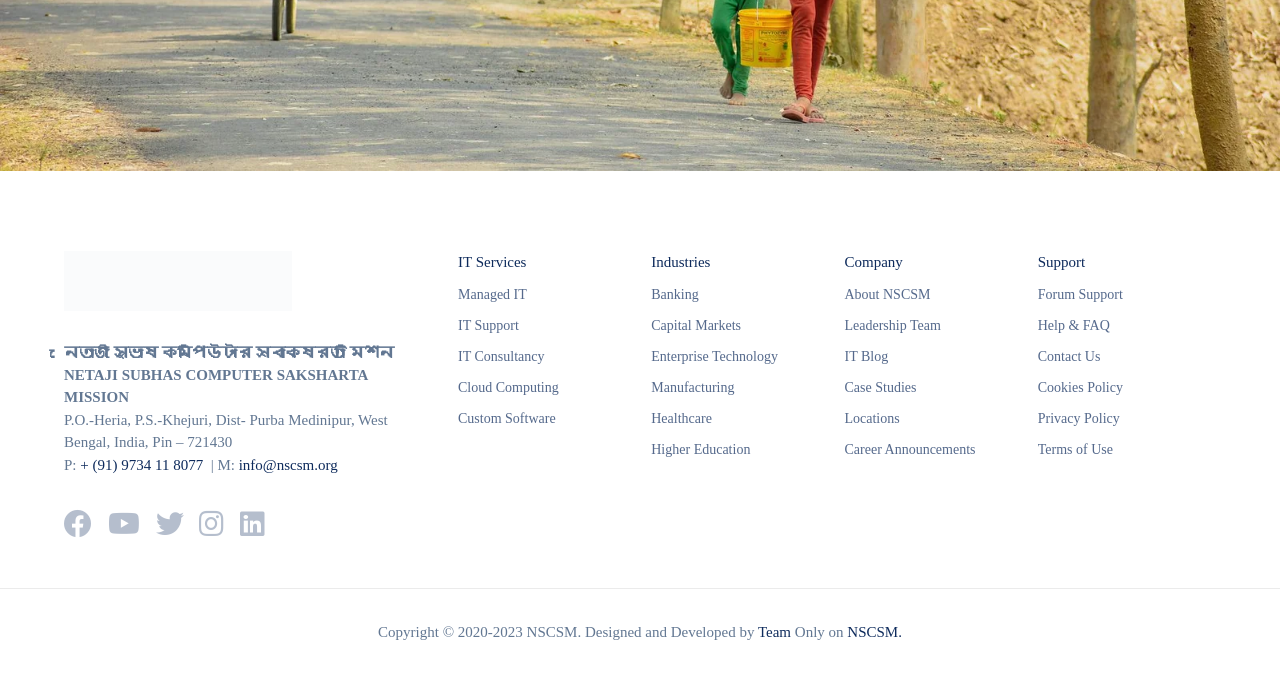Using the description "Enterprise Technology", locate and provide the bounding box of the UI element.

[0.509, 0.512, 0.608, 0.543]